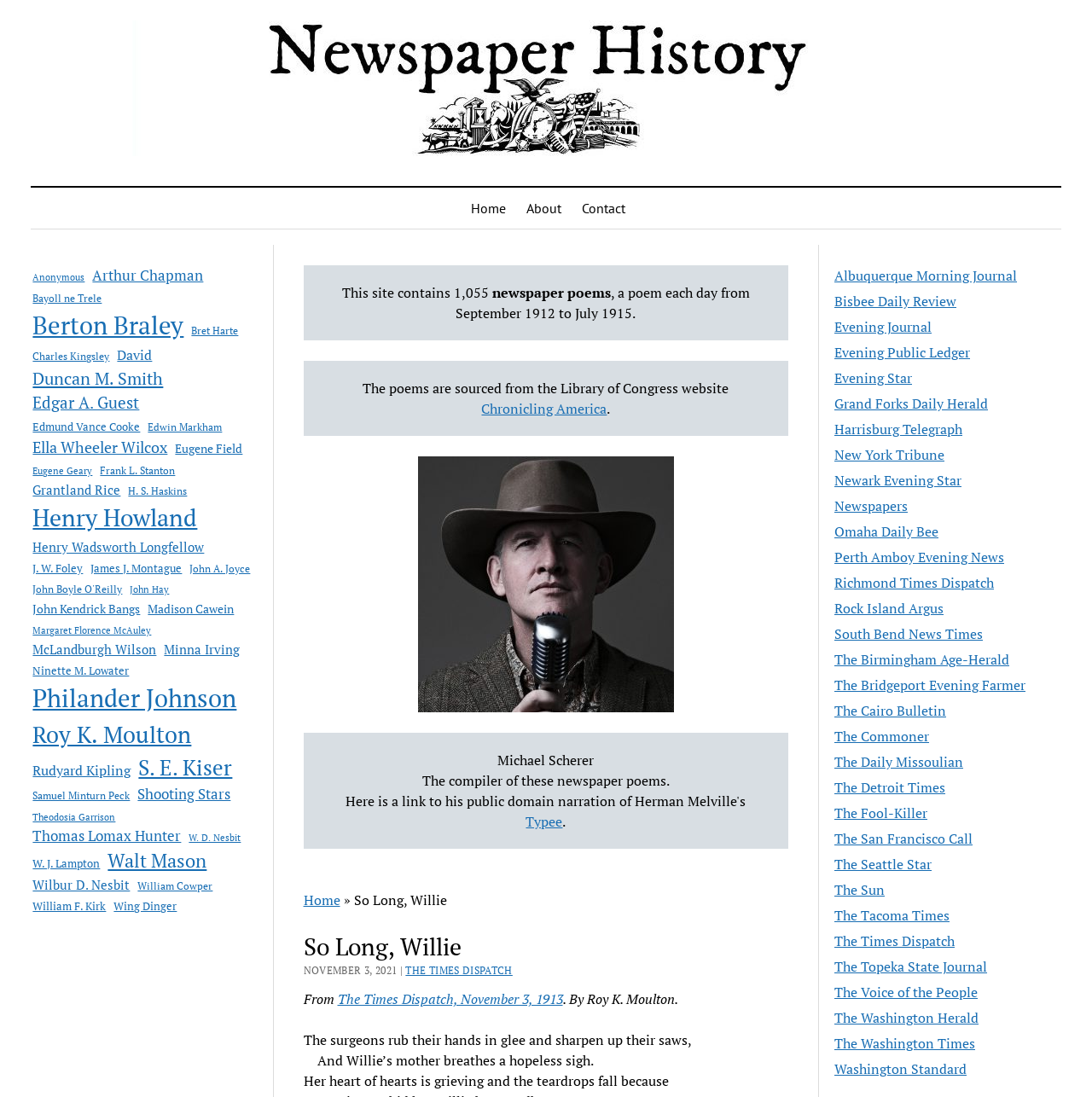Please identify the bounding box coordinates of the element that needs to be clicked to execute the following command: "Check the 'So Long, Willie' poem". Provide the bounding box using four float numbers between 0 and 1, formatted as [left, top, right, bottom].

[0.278, 0.812, 0.409, 0.829]